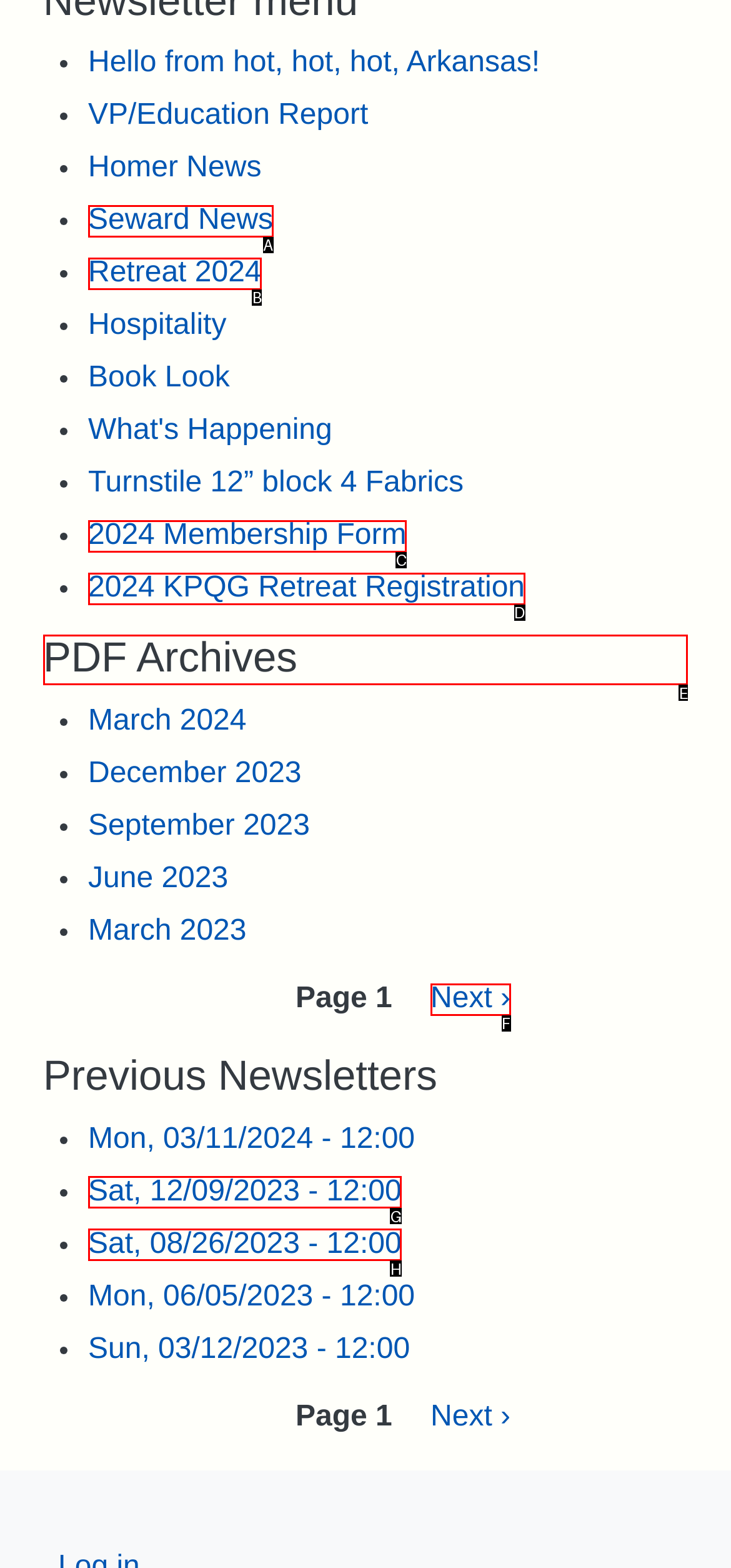Determine the right option to click to perform this task: View 'PDF Archives'
Answer with the correct letter from the given choices directly.

E